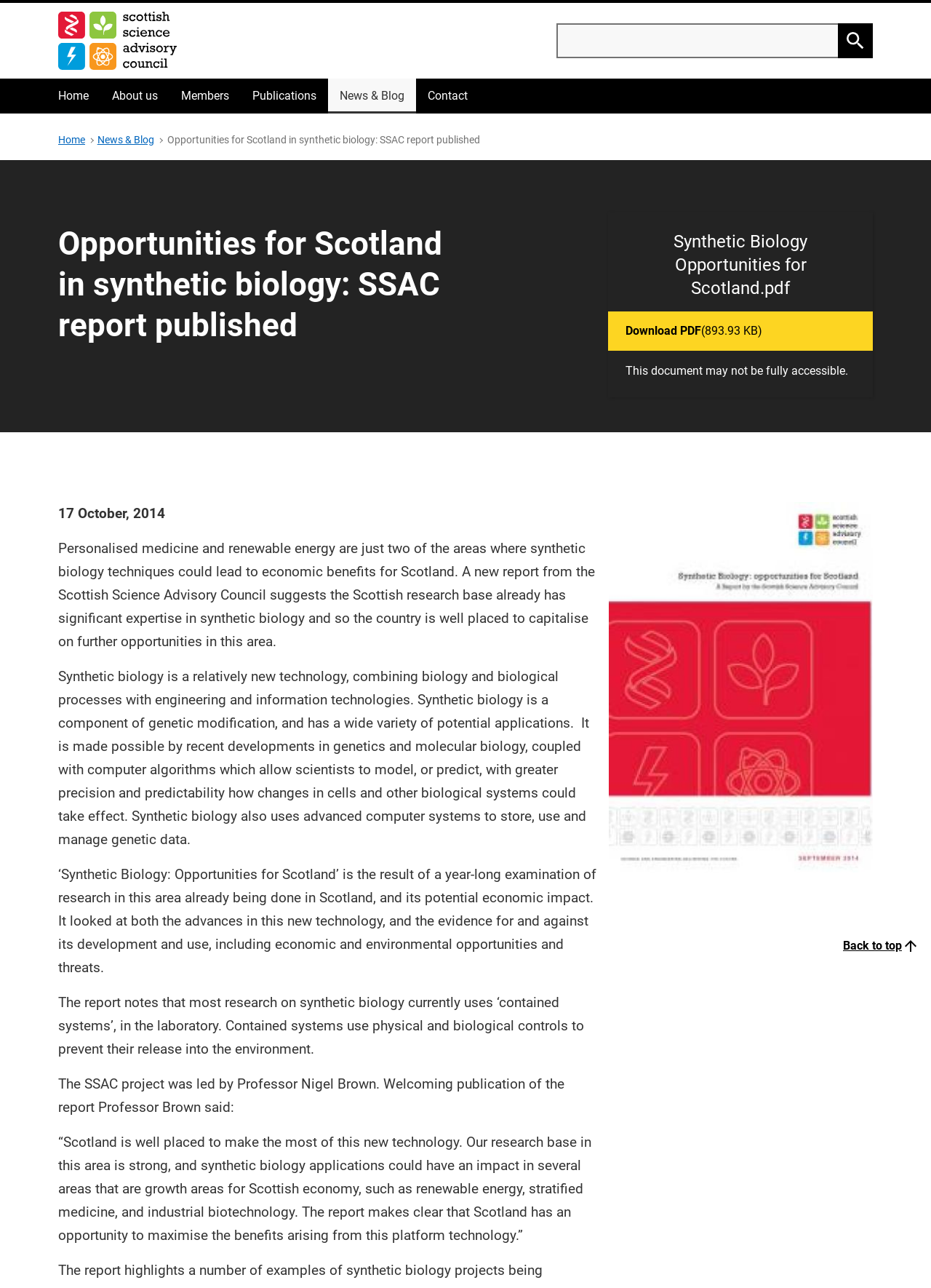Show the bounding box coordinates of the element that should be clicked to complete the task: "Download the report PDF".

[0.723, 0.18, 0.867, 0.232]